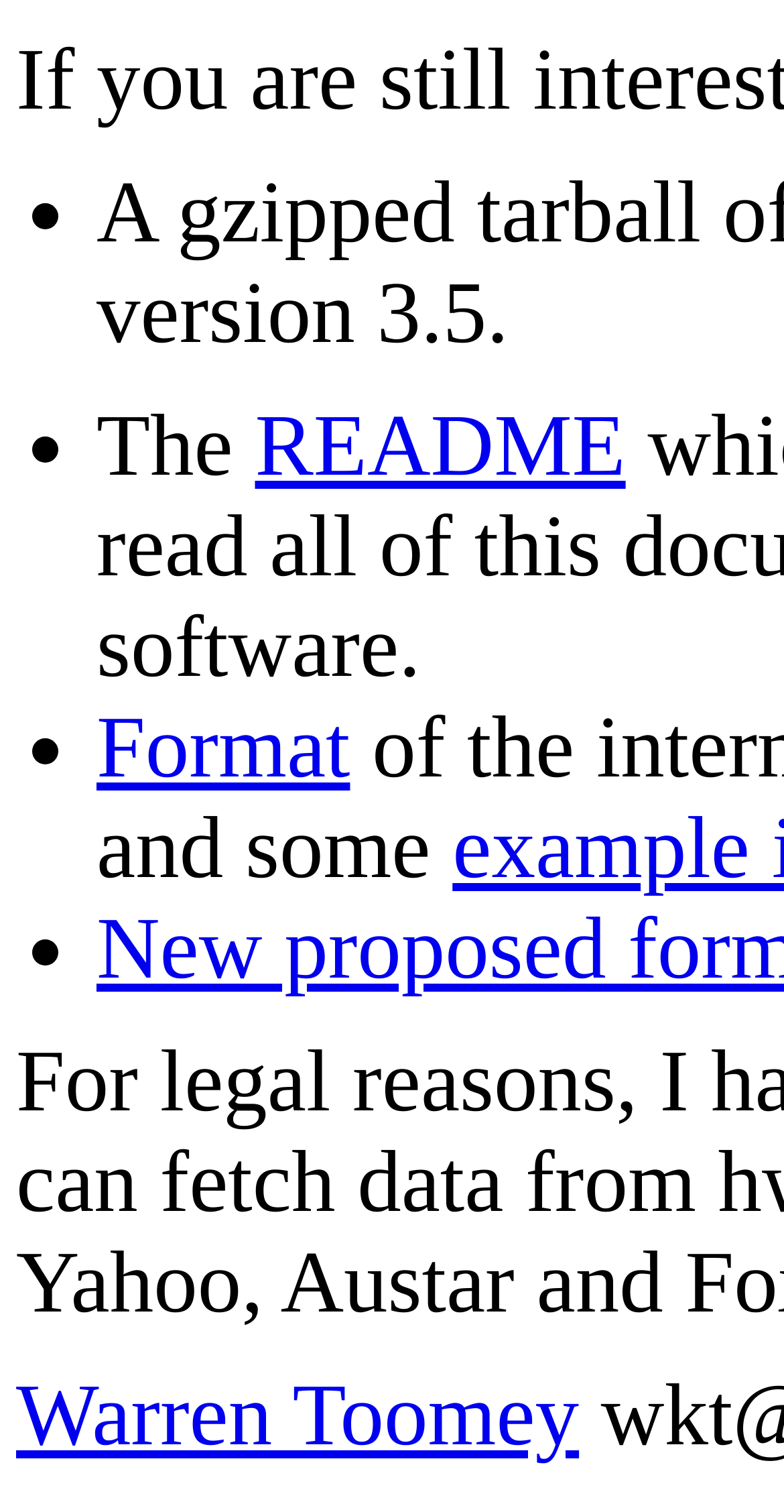Reply to the question below using a single word or brief phrase:
What is the first link on the webpage?

README